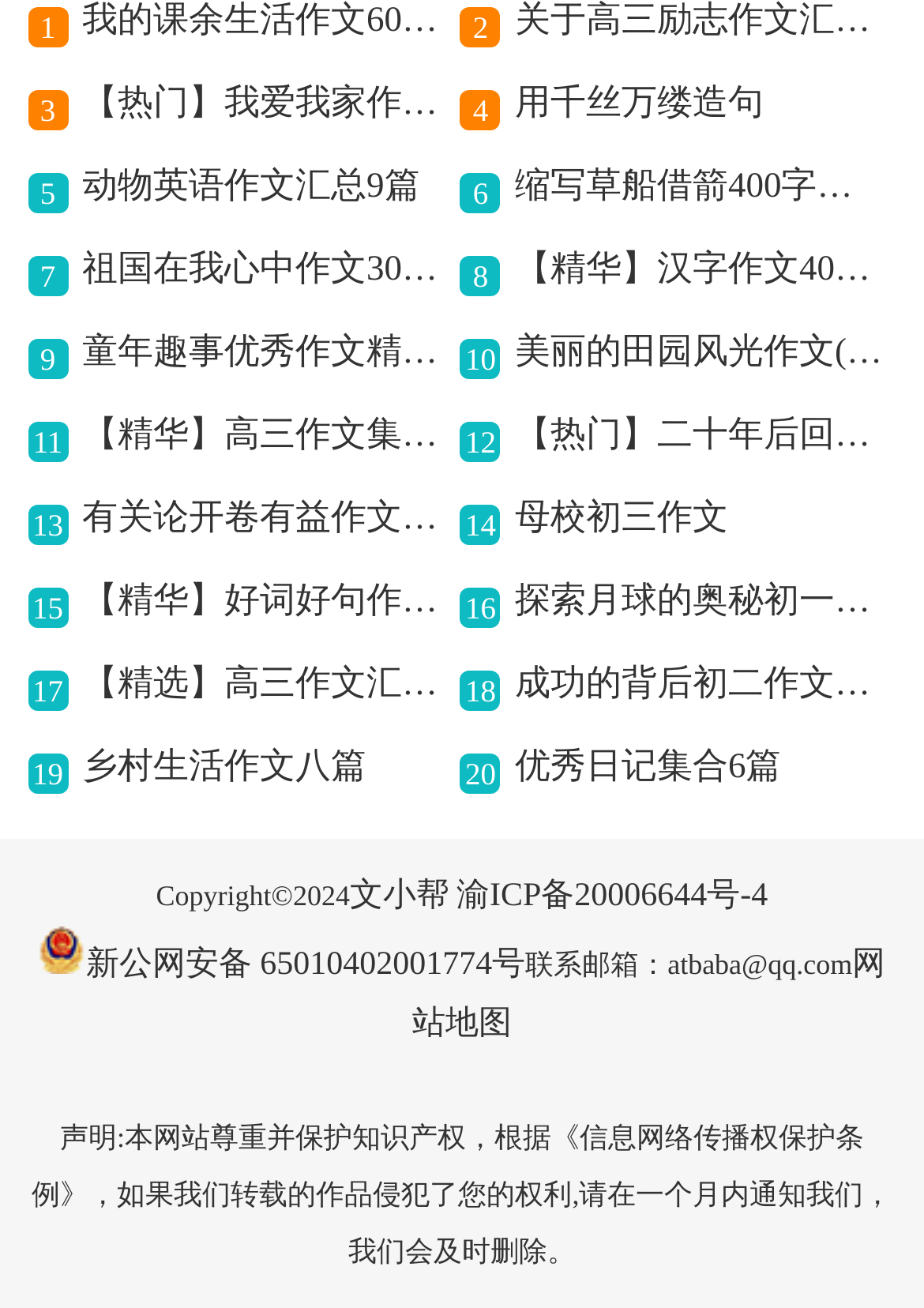Find the bounding box coordinates for the area that should be clicked to accomplish the instruction: "Click the link to view the website map".

[0.446, 0.725, 0.958, 0.797]